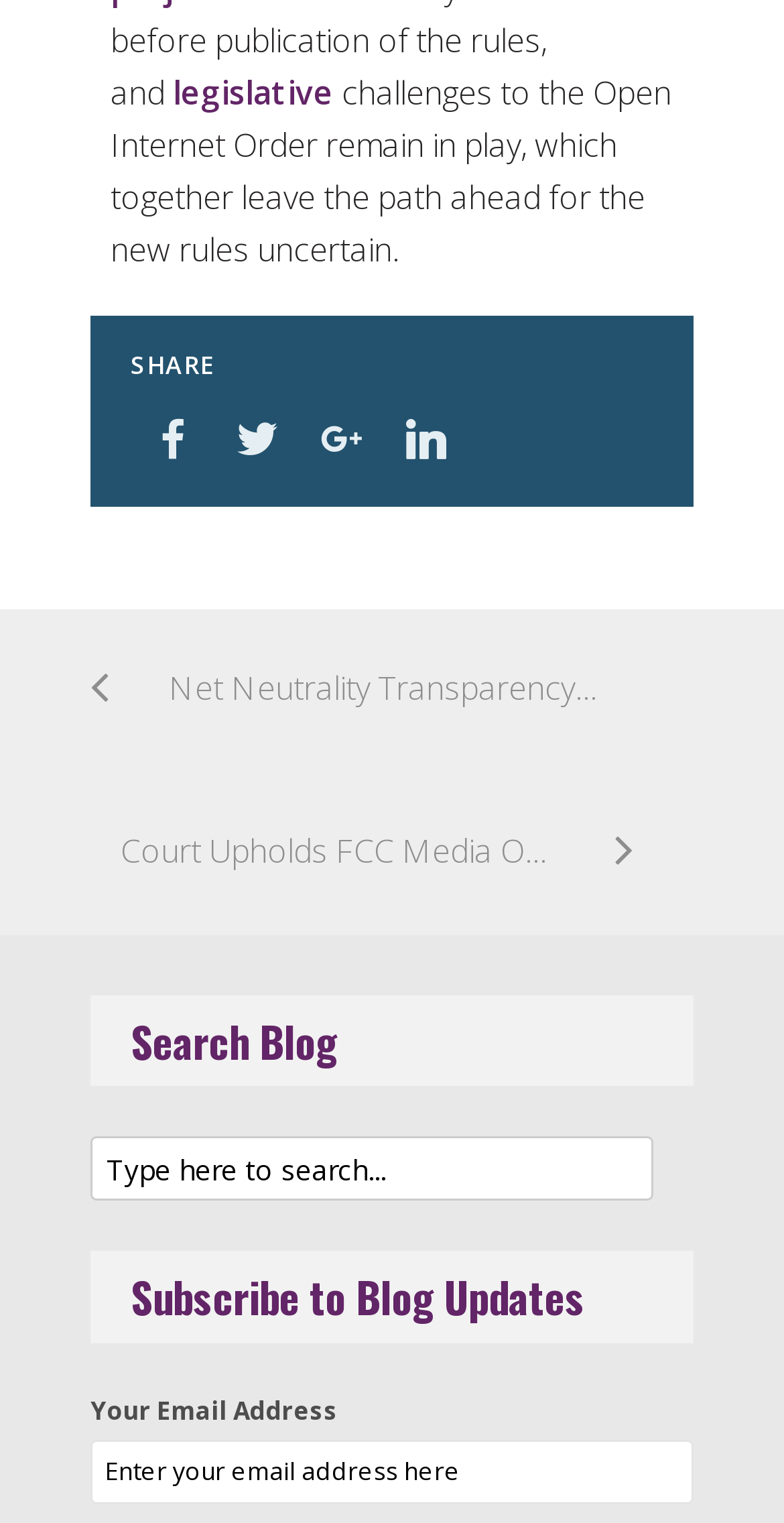What is the topic of the first link?
Please give a well-detailed answer to the question.

The first link is located at the top of the webpage, and its OCR text is 'legislative', which suggests that the topic of this link is related to legislative issues.